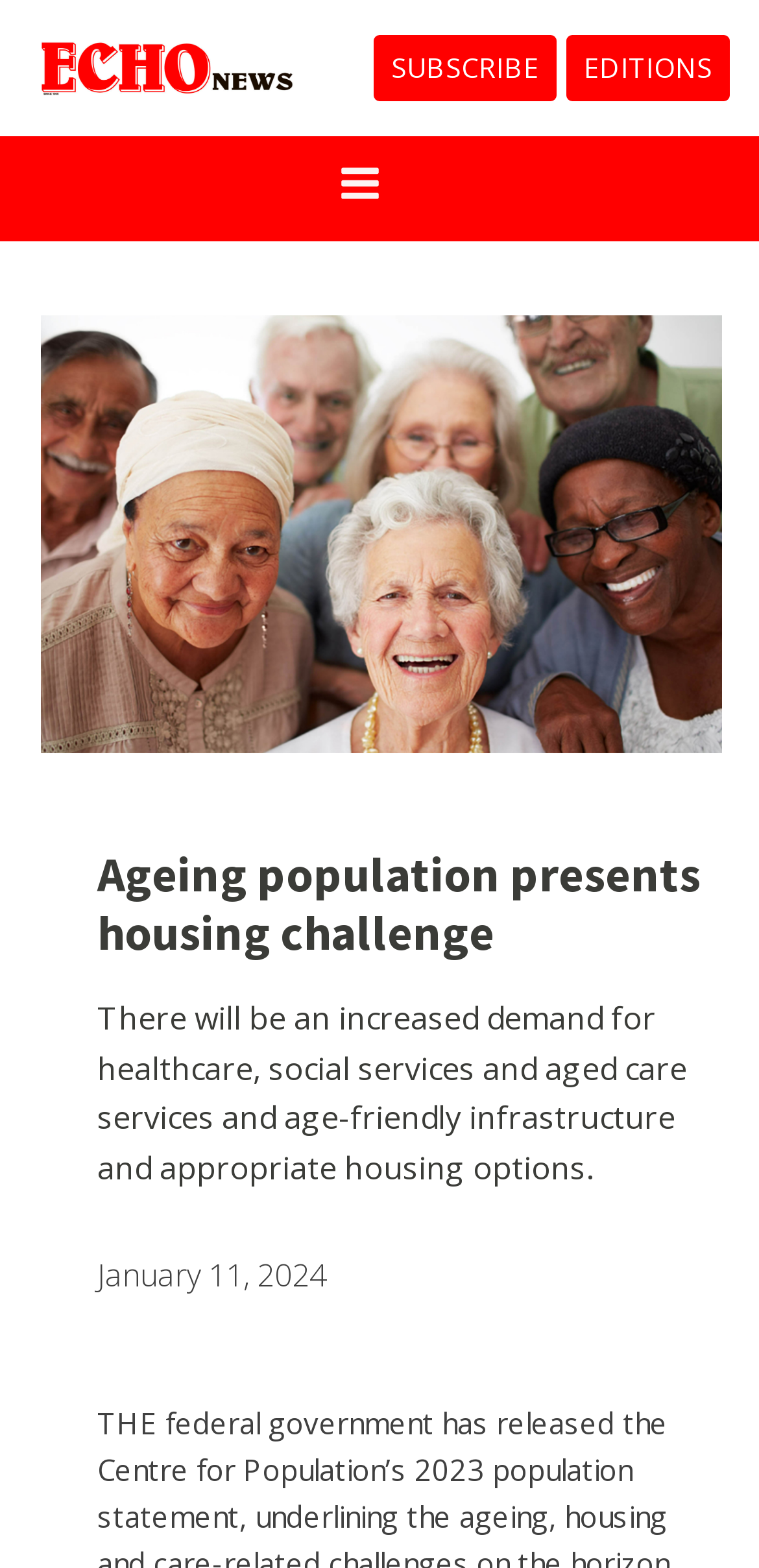Respond with a single word or phrase:
Is there a subscription option on the page?

Yes